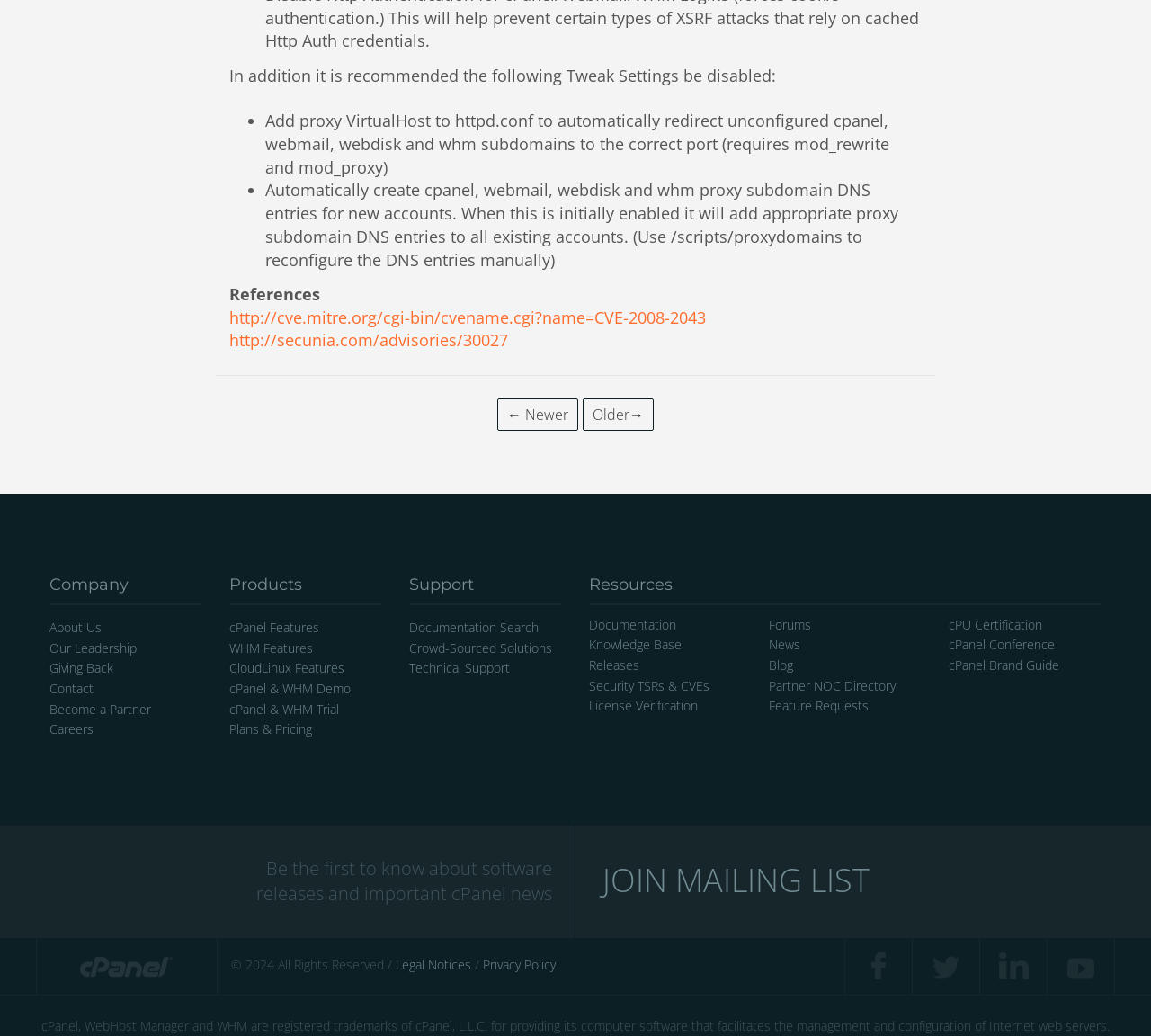Use a single word or phrase to answer the question: What is the recommended tweak setting?

Disable proxy VirtualHost